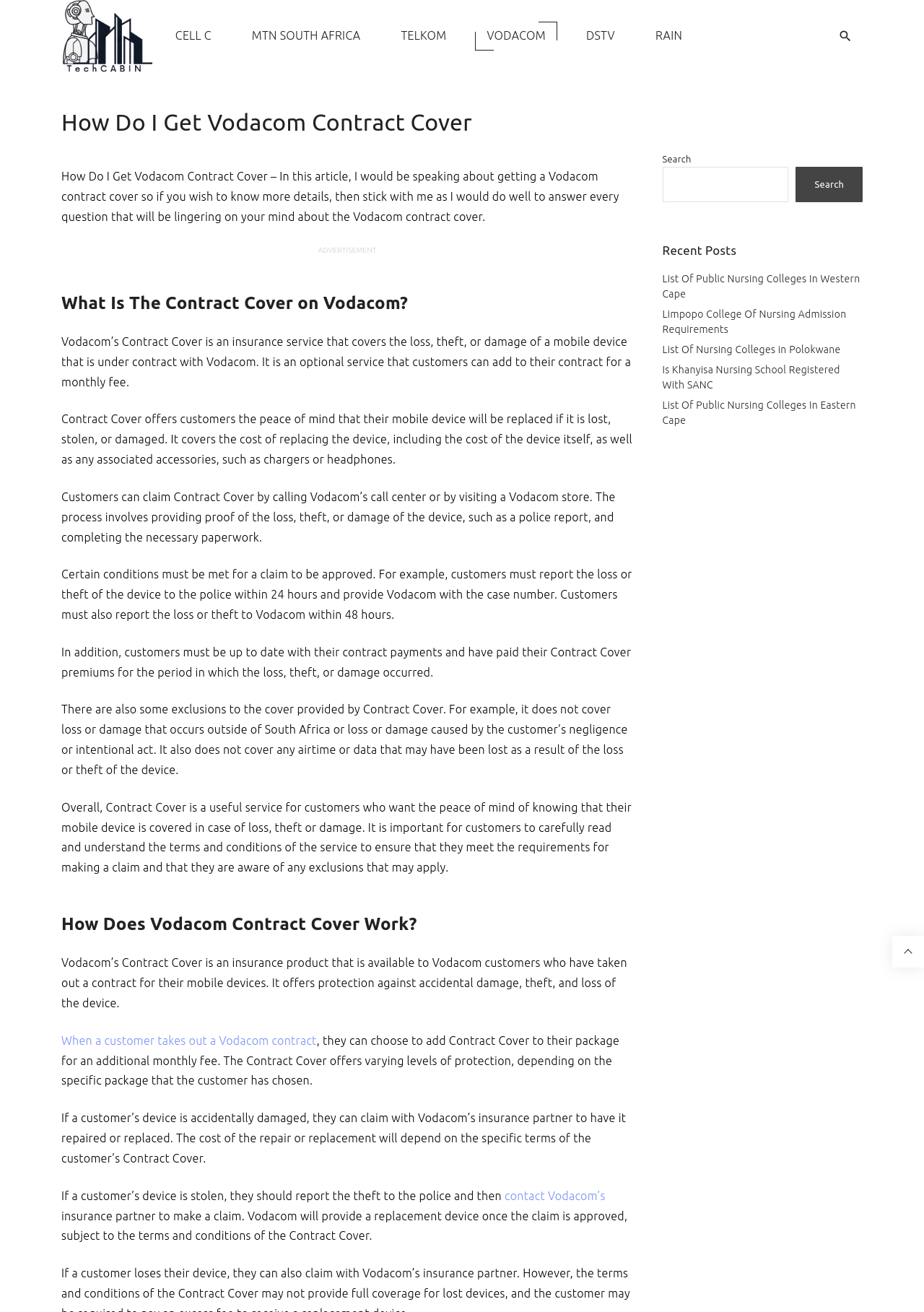Refer to the image and answer the question with as much detail as possible: How does Vodacom Contract Cover work?

Vodacom’s Contract Cover is an insurance product that is available to Vodacom customers who have taken out a contract for their mobile devices. It offers protection against accidental damage, theft, and loss of the device. When a customer takes out a Vodacom contract, they can choose to add Contract Cover to their package for an additional monthly fee.